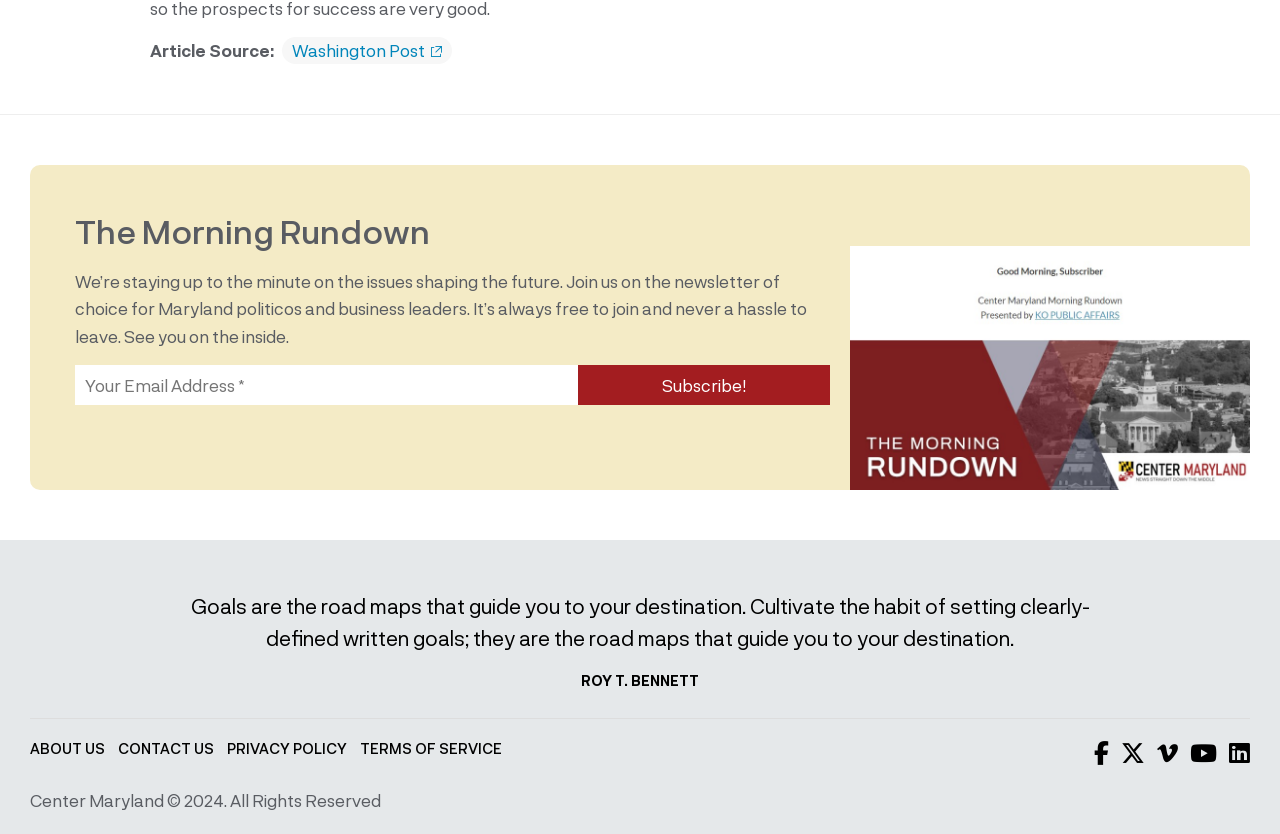Identify the bounding box for the described UI element. Provide the coordinates in (top-left x, top-left y, bottom-right x, bottom-right y) format with values ranging from 0 to 1: value="Subscribe!"

[0.452, 0.437, 0.648, 0.485]